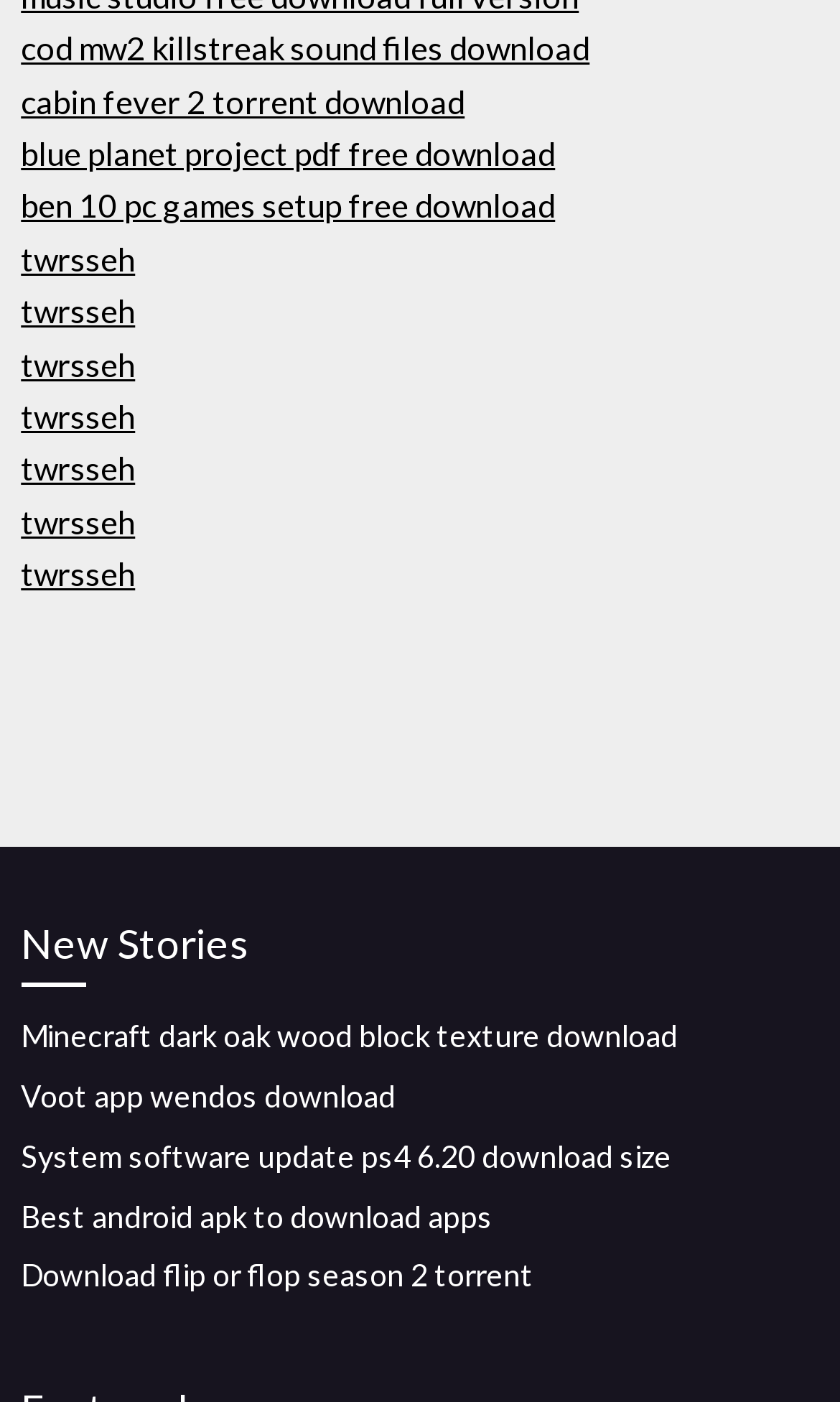Please identify the bounding box coordinates of the clickable region that I should interact with to perform the following instruction: "read new stories". The coordinates should be expressed as four float numbers between 0 and 1, i.e., [left, top, right, bottom].

[0.025, 0.651, 0.975, 0.704]